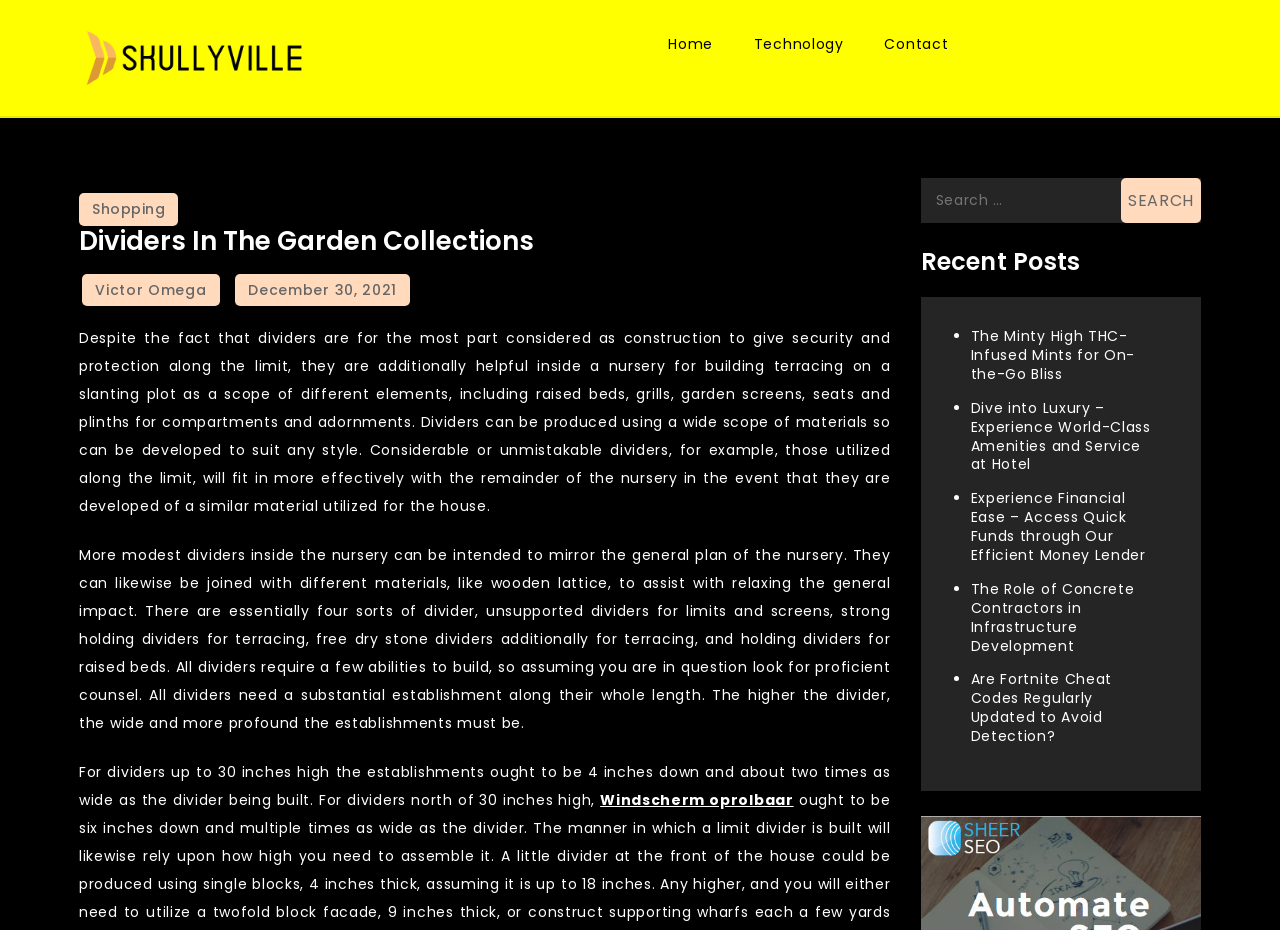Mark the bounding box of the element that matches the following description: "parent_node: Search for: value="Search"".

[0.876, 0.192, 0.938, 0.24]